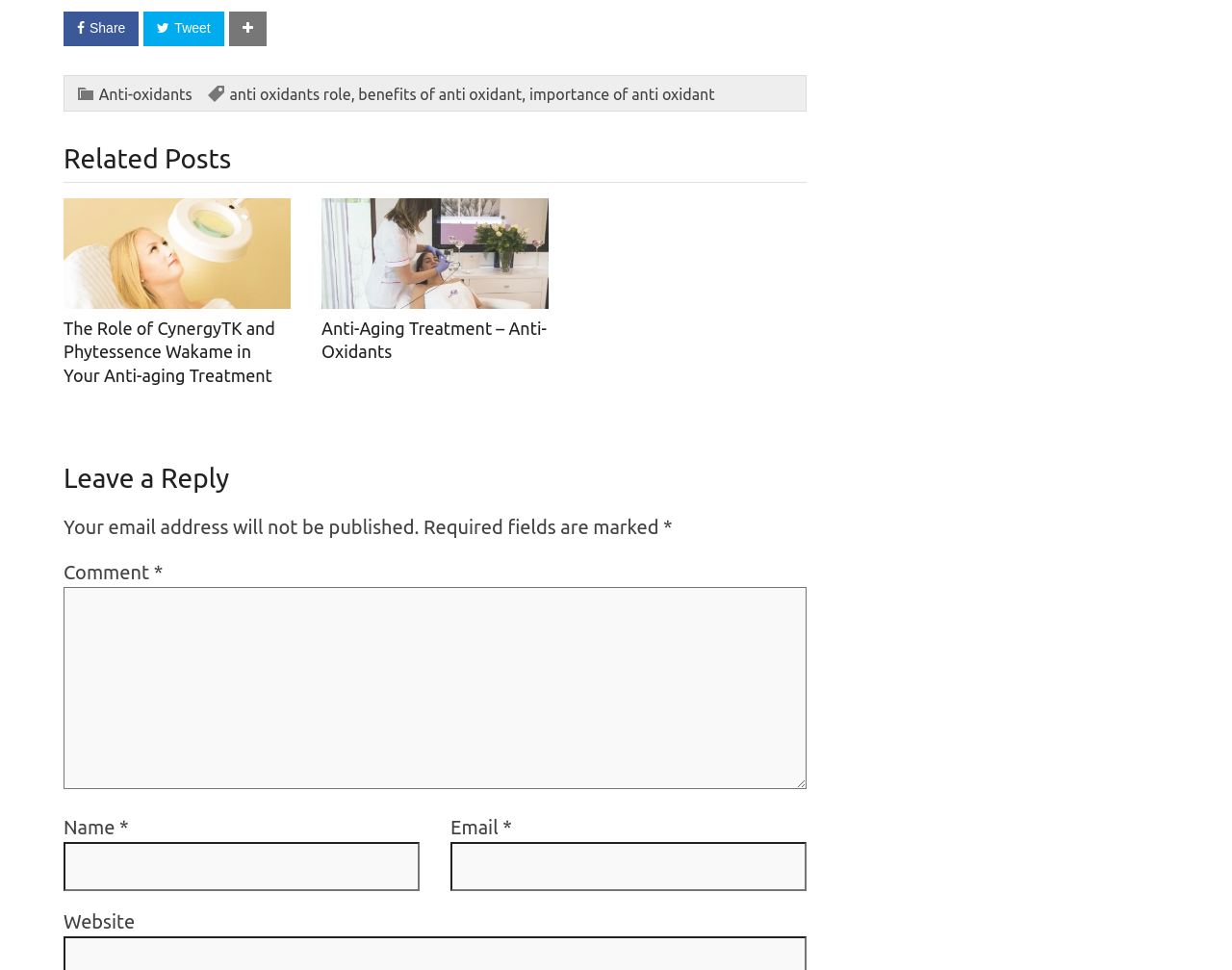How many related posts are there?
Based on the image, respond with a single word or phrase.

2